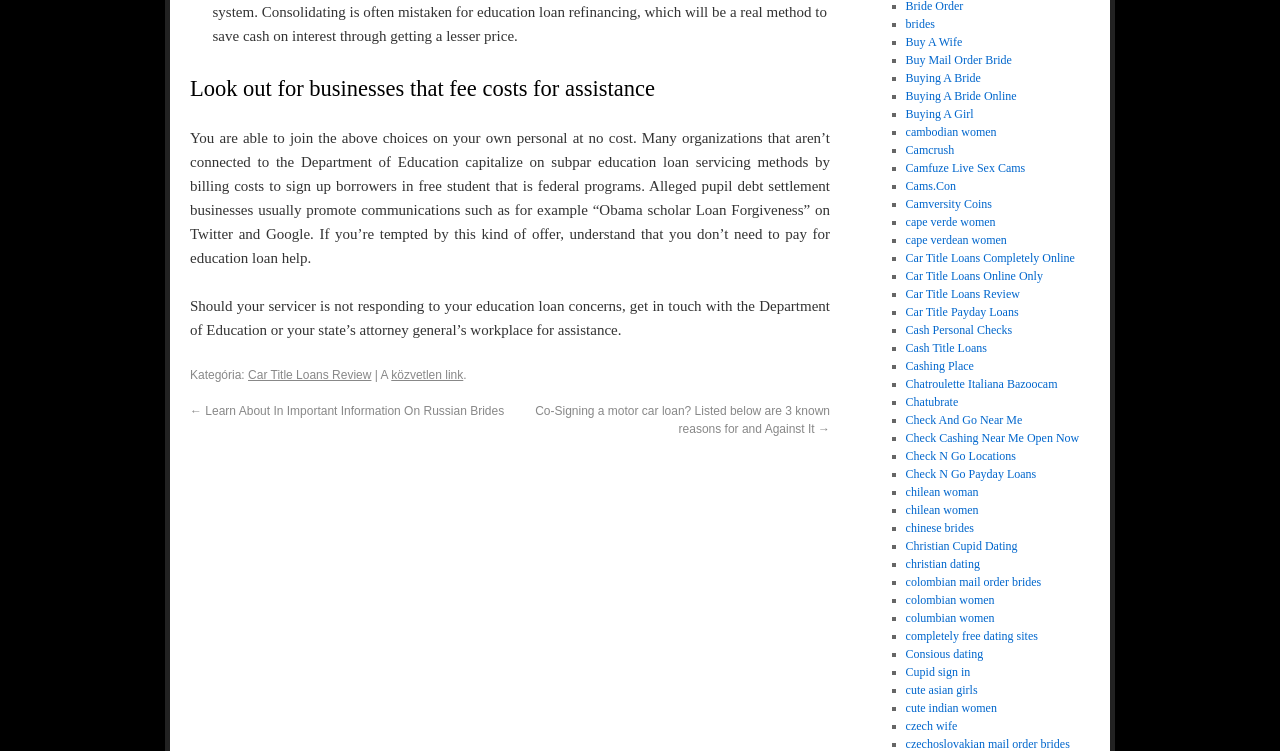Using the format (top-left x, top-left y, bottom-right x, bottom-right y), provide the bounding box coordinates for the described UI element. All values should be floating point numbers between 0 and 1: Car Title Loans Completely Online

[0.707, 0.334, 0.84, 0.353]